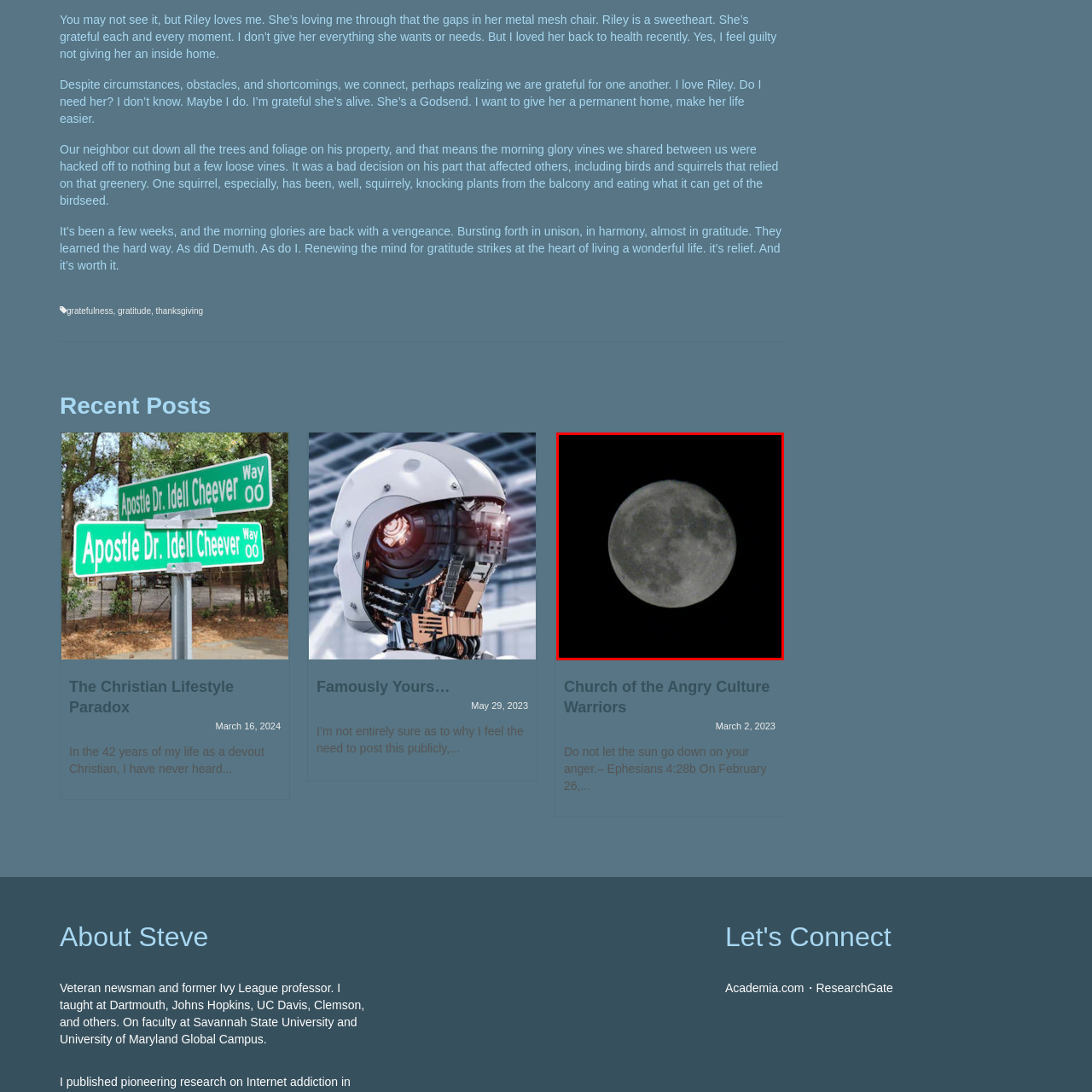Offer a comprehensive narrative for the image inside the red bounding box.

The image captures a stunning view of the moon against a deep black sky, showcasing its natural beauty and details. The moon’s surface is illuminated, revealing craters and highlands, which add a sense of depth and texture to the celestial body. This photograph evokes a sense of tranquility and wonder, reminiscent of the peaceful nights spent gazing at the stars, and is accompanied by a thoughtful reflection on life and relationships. As noted in a nearby narrative, the significance of moments like these can reflect feelings of gratitude and connection, reminding us of our shared experiences and the beauty that surrounds us.